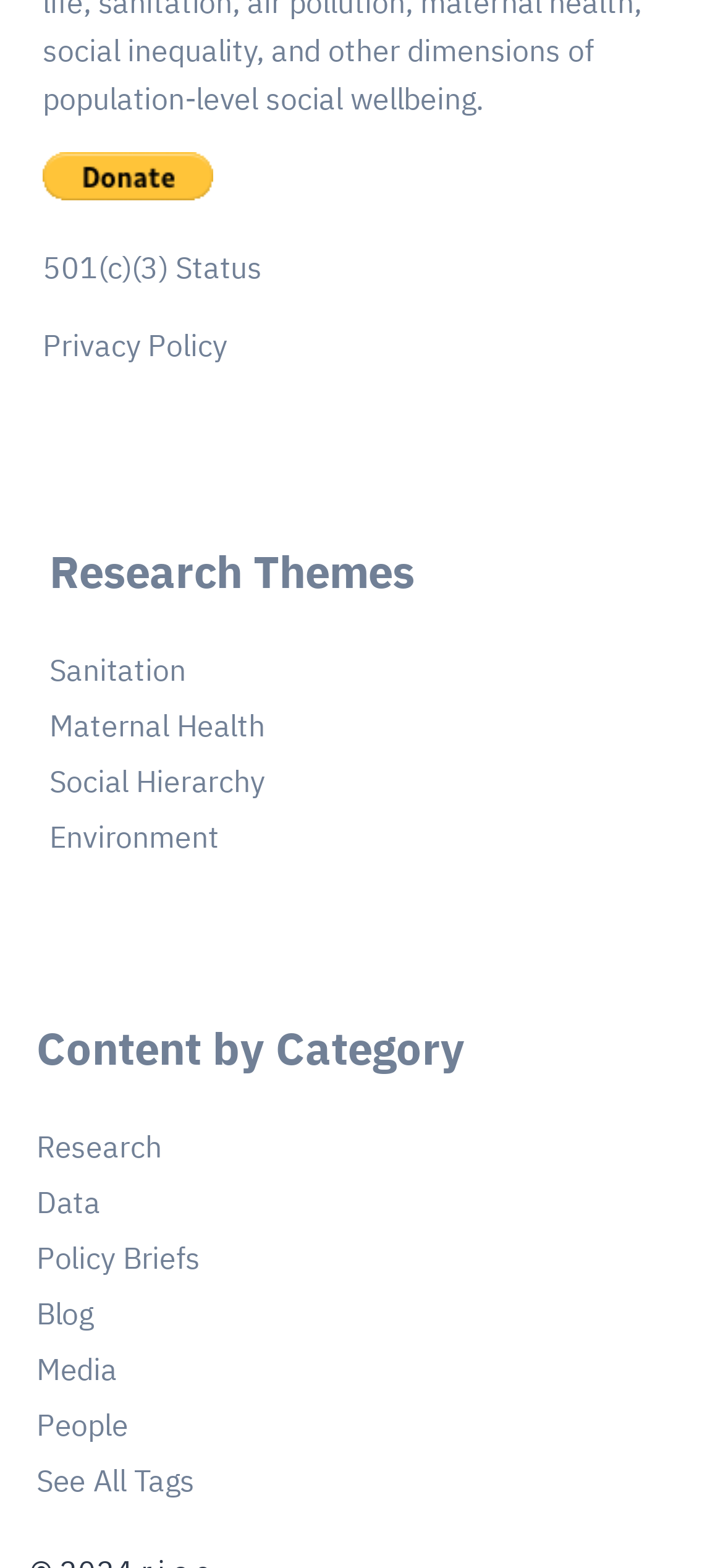Pinpoint the bounding box coordinates of the area that must be clicked to complete this instruction: "Donate with PayPal".

[0.059, 0.097, 0.295, 0.128]